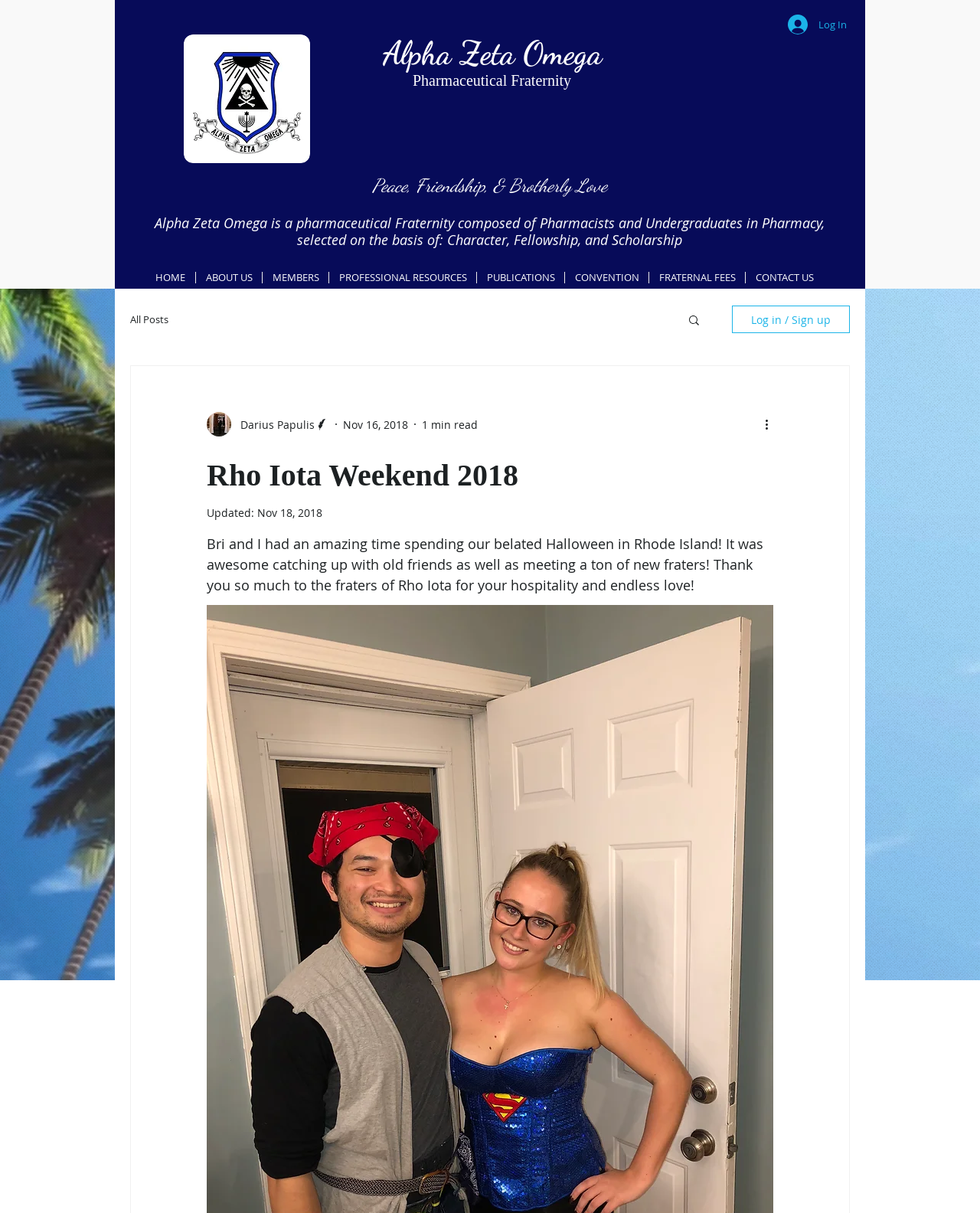Answer the question below in one word or phrase:
When was the blog post updated?

Nov 18, 2018